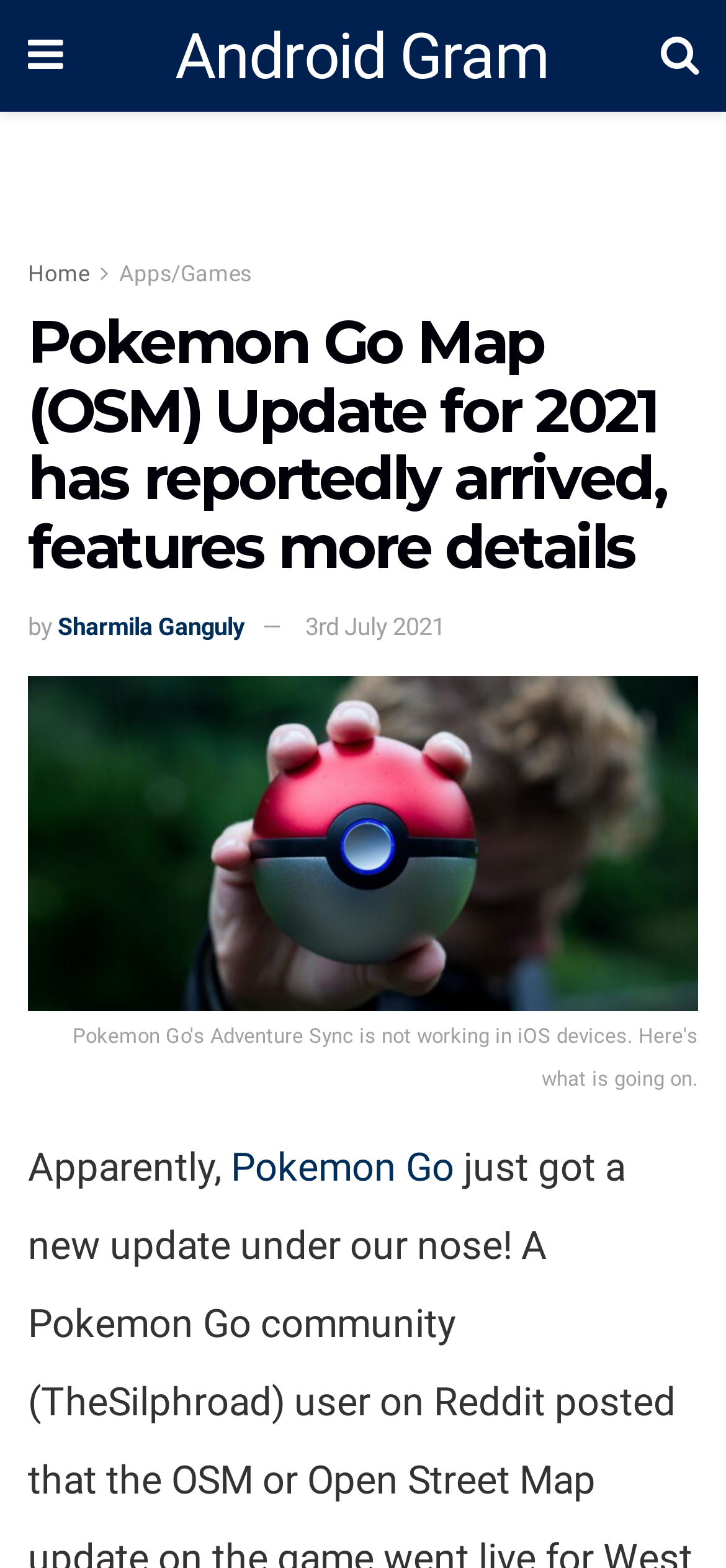Please answer the following question using a single word or phrase: 
What is the topic of the related article?

Pokemon Go's Adventure Sync